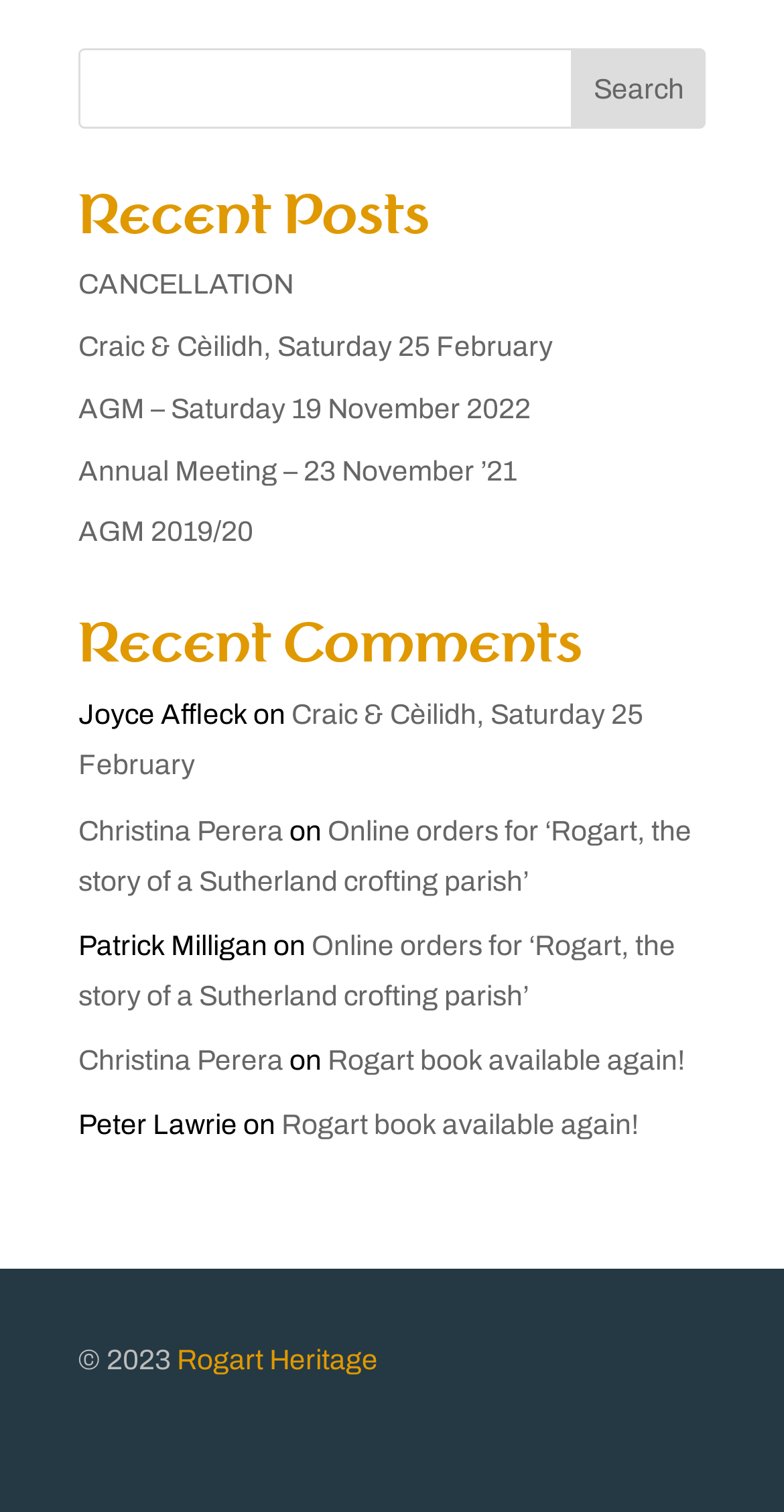Please provide the bounding box coordinates for the UI element as described: "Rogart book available again!". The coordinates must be four floats between 0 and 1, represented as [left, top, right, bottom].

[0.418, 0.692, 0.874, 0.712]